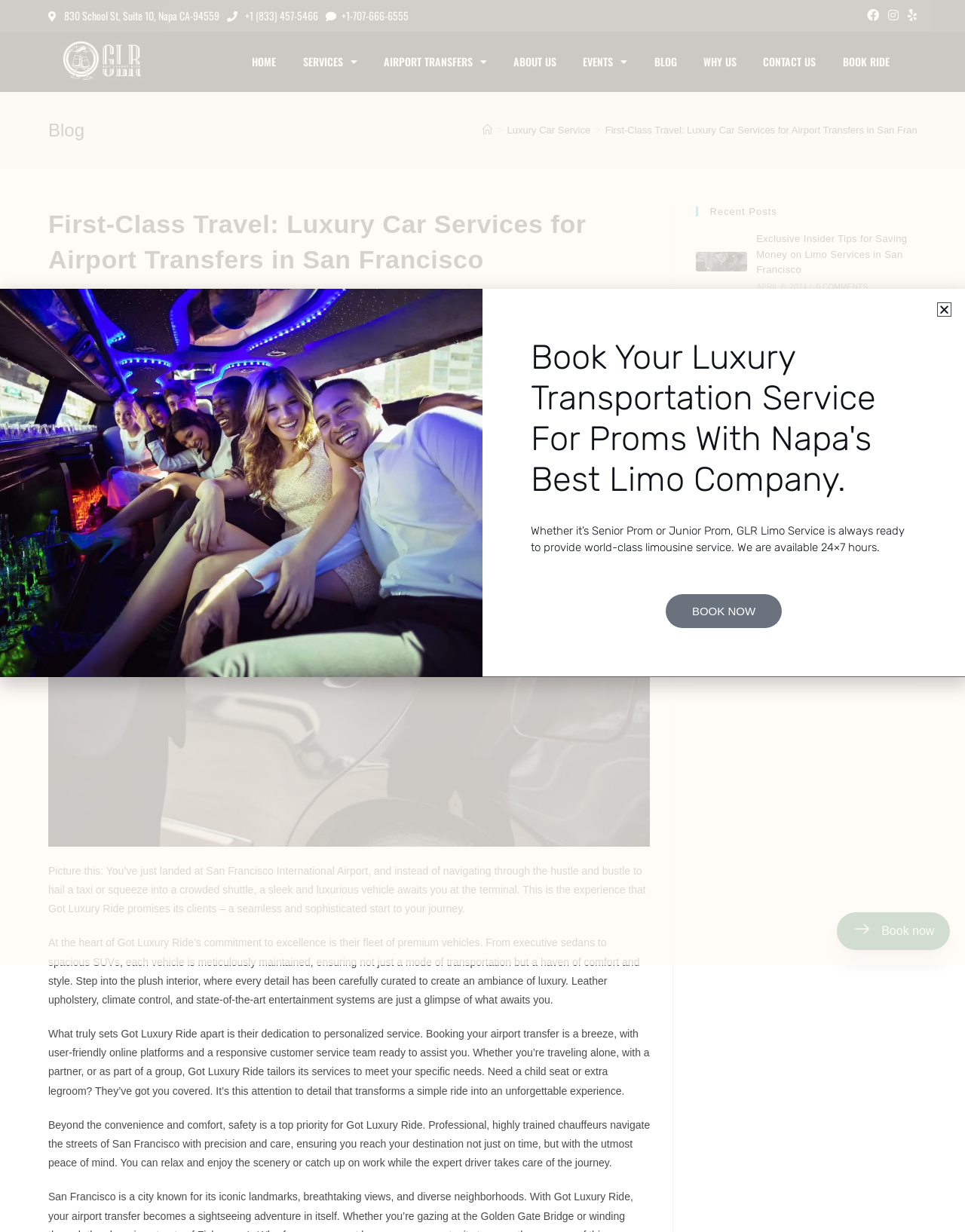What type of service does Got Luxury Ride offer?
Answer with a single word or phrase by referring to the visual content.

Luxury Car Service